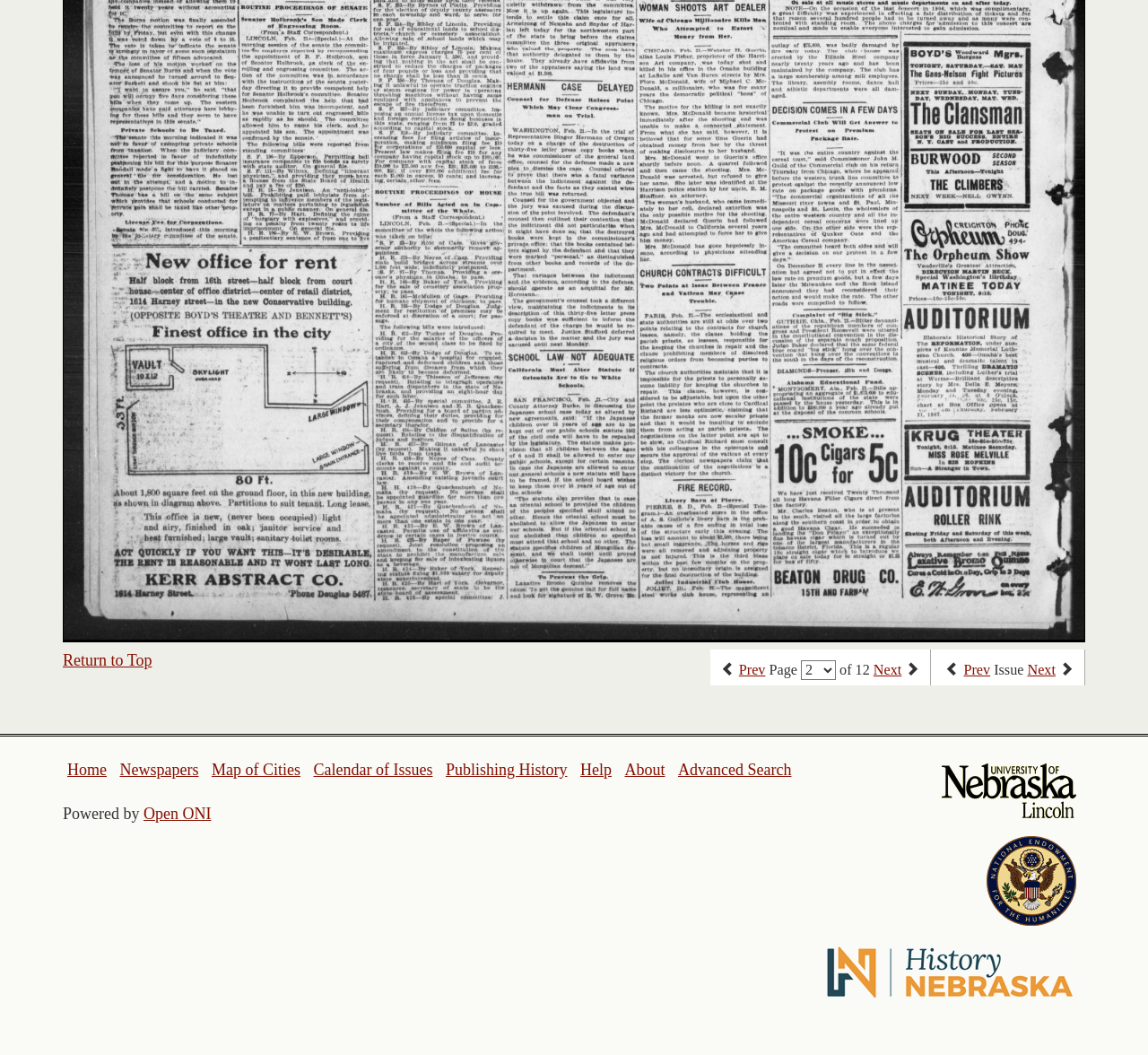What is the current page number? Based on the image, give a response in one word or a short phrase.

Page